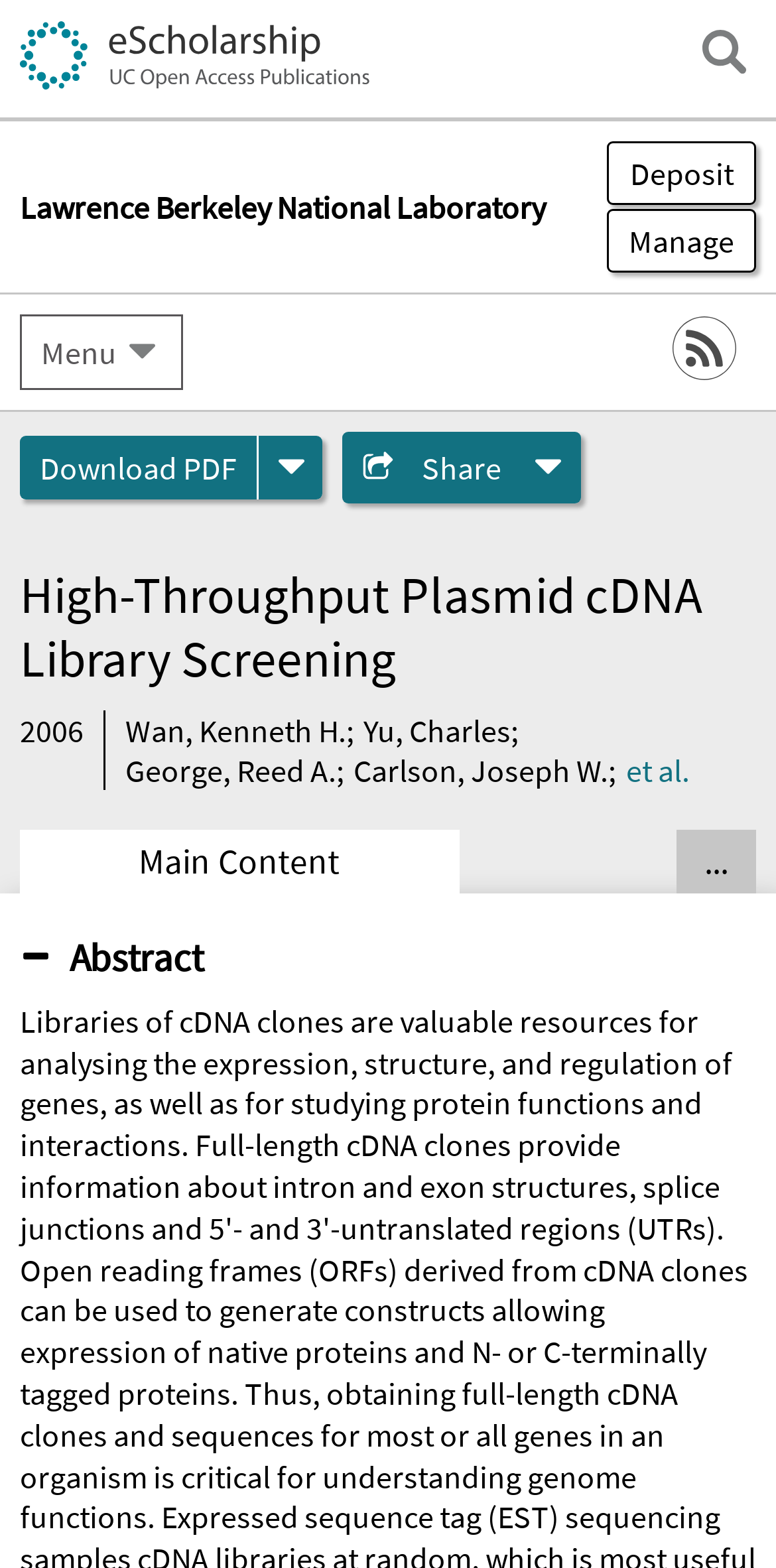What is the name of the laboratory?
Provide an in-depth and detailed answer to the question.

I found the answer by looking at the link element with the text 'Lawrence Berkeley National Laboratory' which is located at the top of the webpage, indicating that it is the name of the laboratory associated with the content.